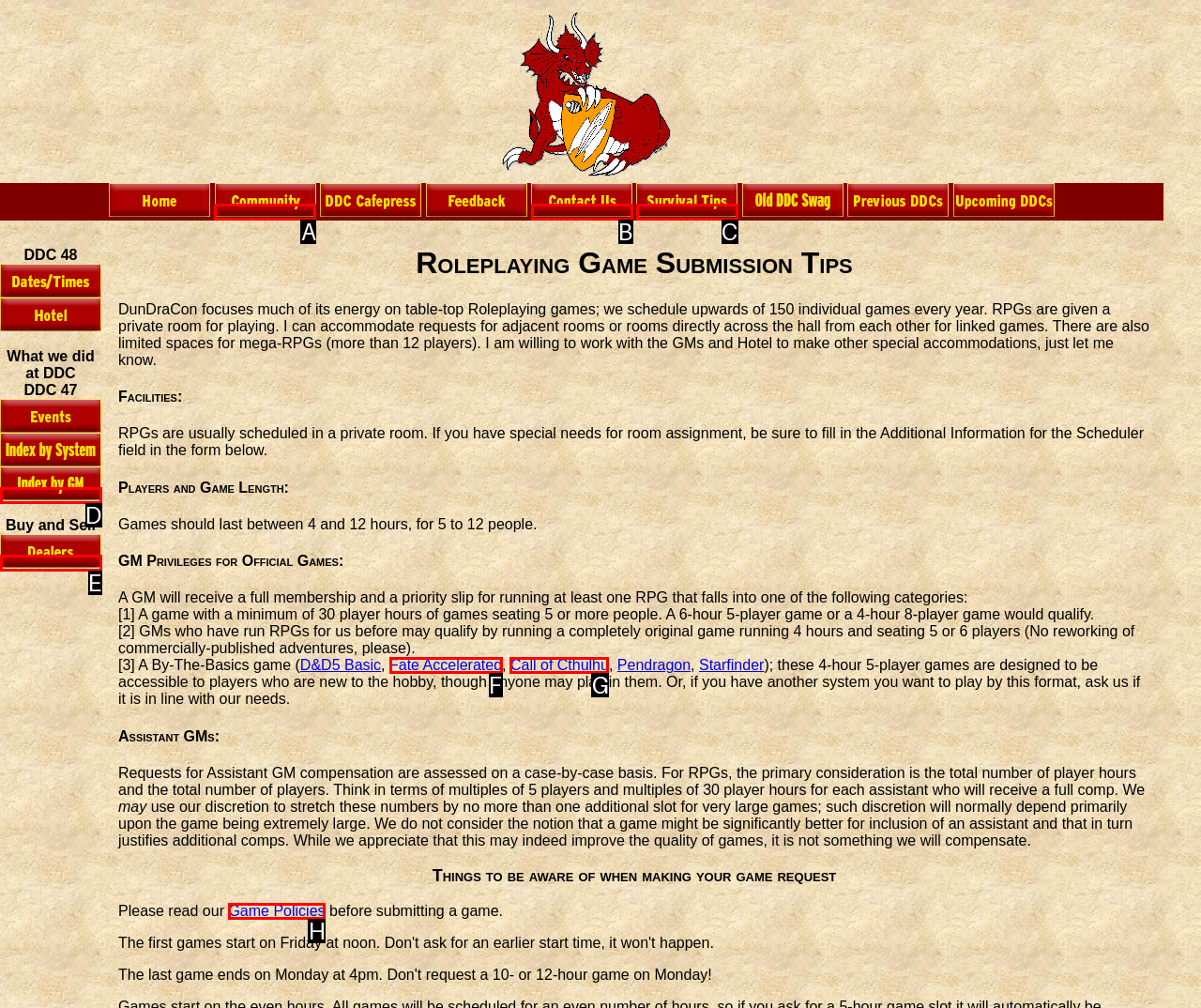Choose the UI element to click on to achieve this task: Learn about 'Game Policies'. Reply with the letter representing the selected element.

H